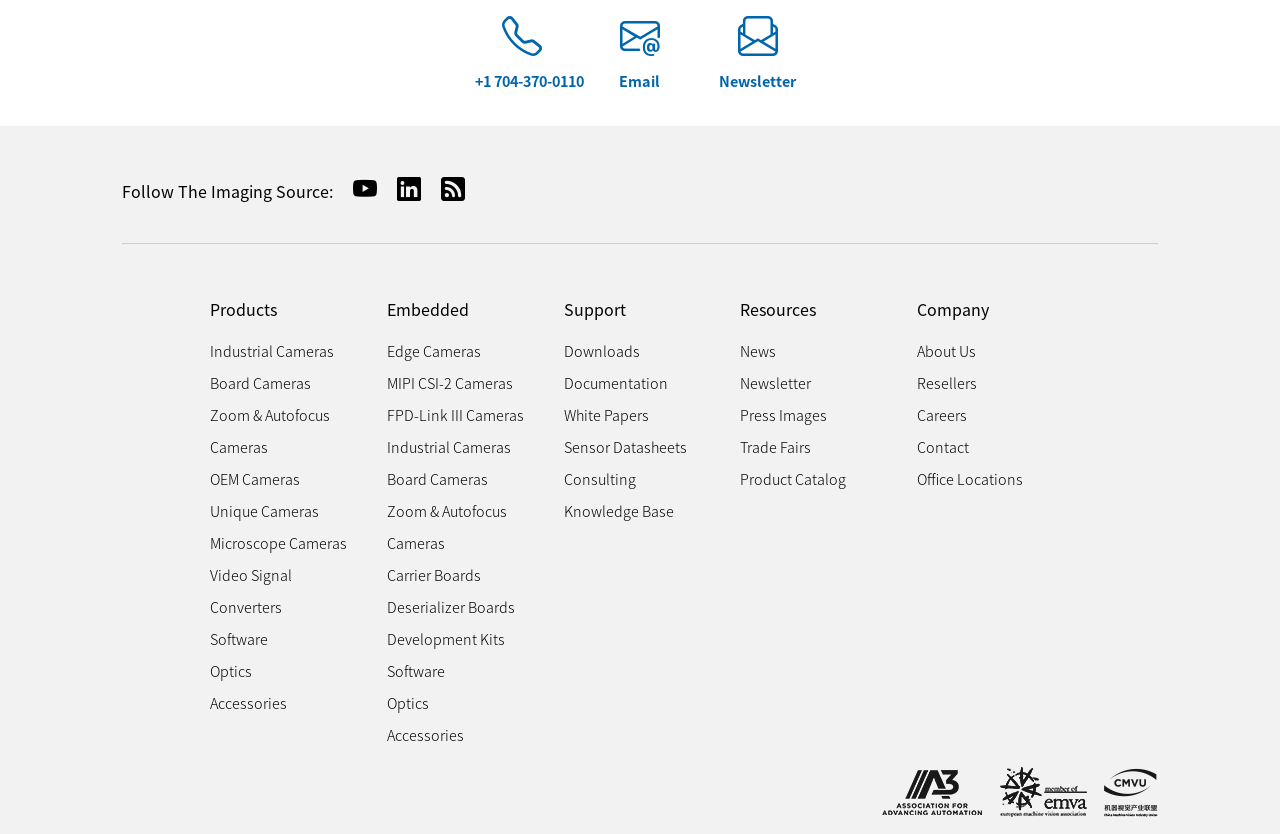Give a short answer to this question using one word or a phrase:
How many member logos are displayed at the bottom of the webpage?

3